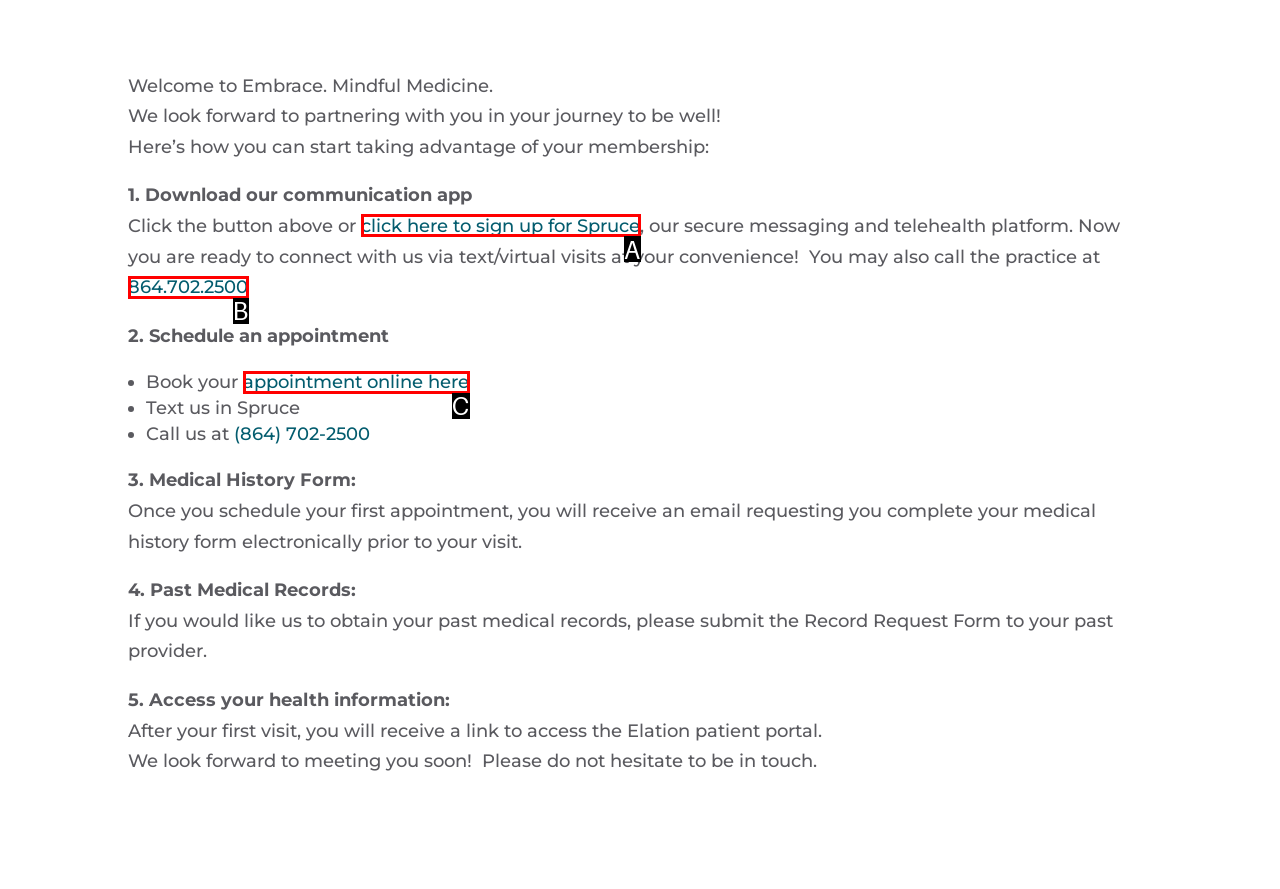Find the HTML element that matches the description: appointment online here
Respond with the corresponding letter from the choices provided.

C